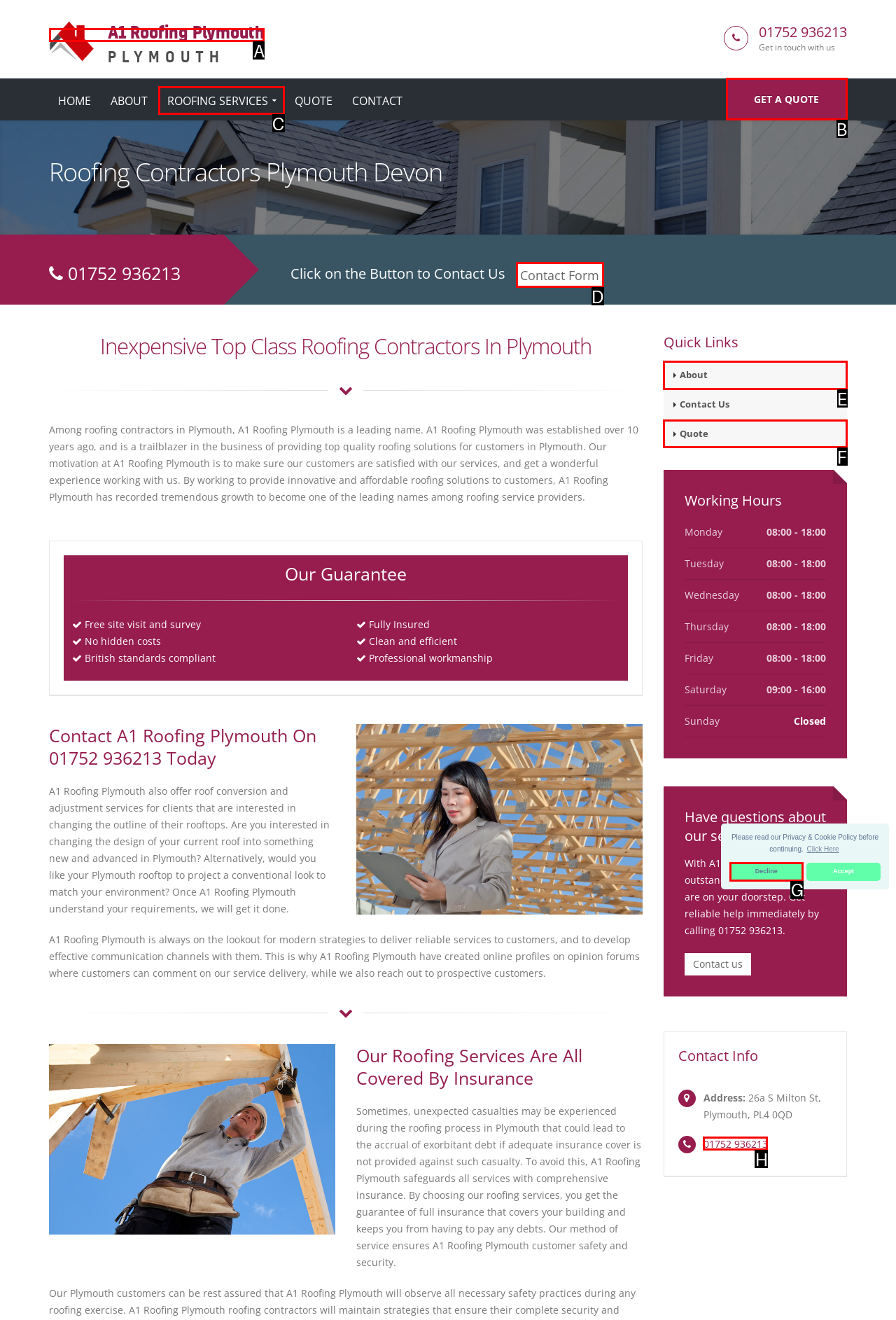Match the HTML element to the description: nwcphp@uw.edu. Respond with the letter of the correct option directly.

None